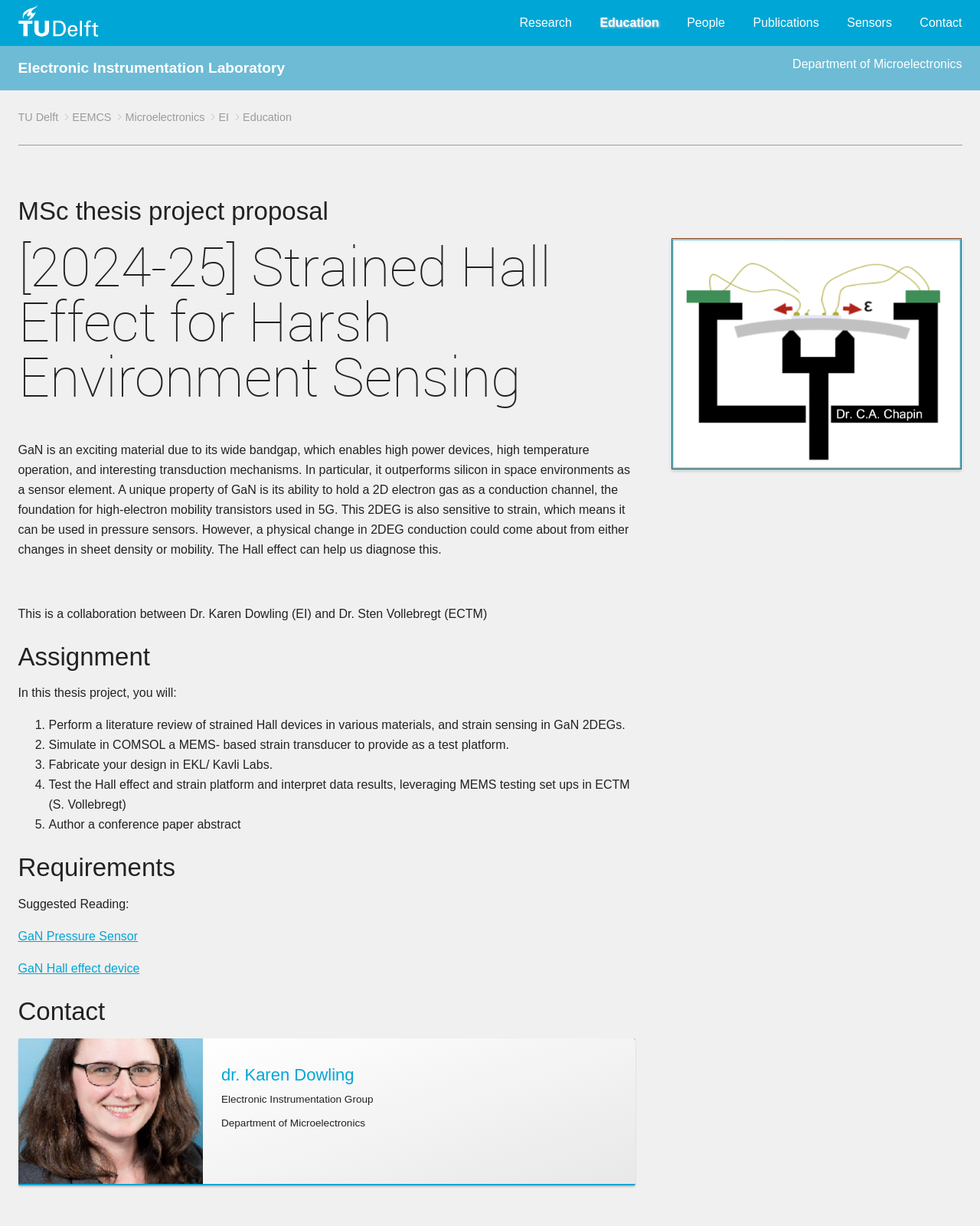Find the bounding box coordinates corresponding to the UI element with the description: "EEMCS". The coordinates should be formatted as [left, top, right, bottom], with values as floats between 0 and 1.

[0.074, 0.083, 0.114, 0.108]